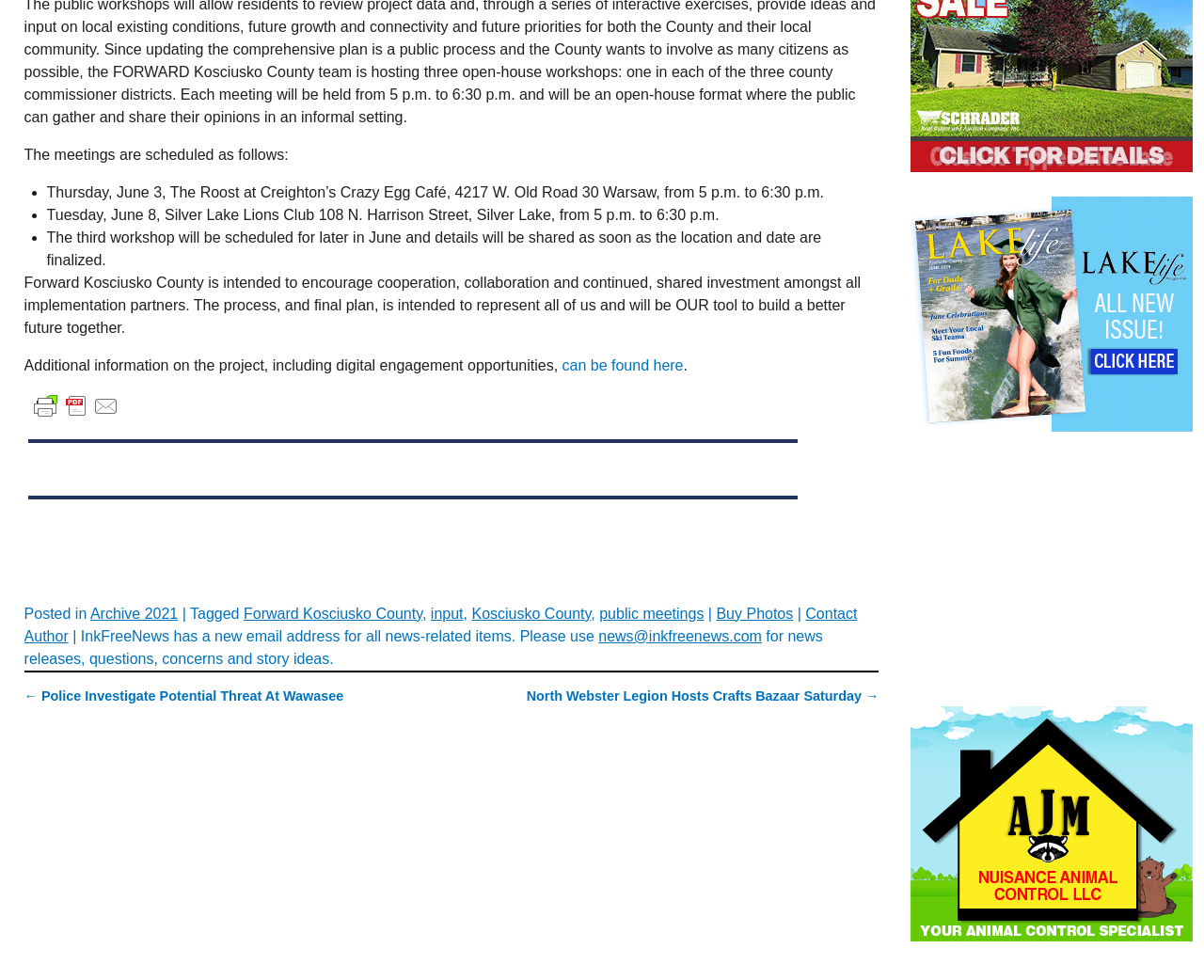Using the description "Feedback", predict the bounding box of the relevant HTML element.

None